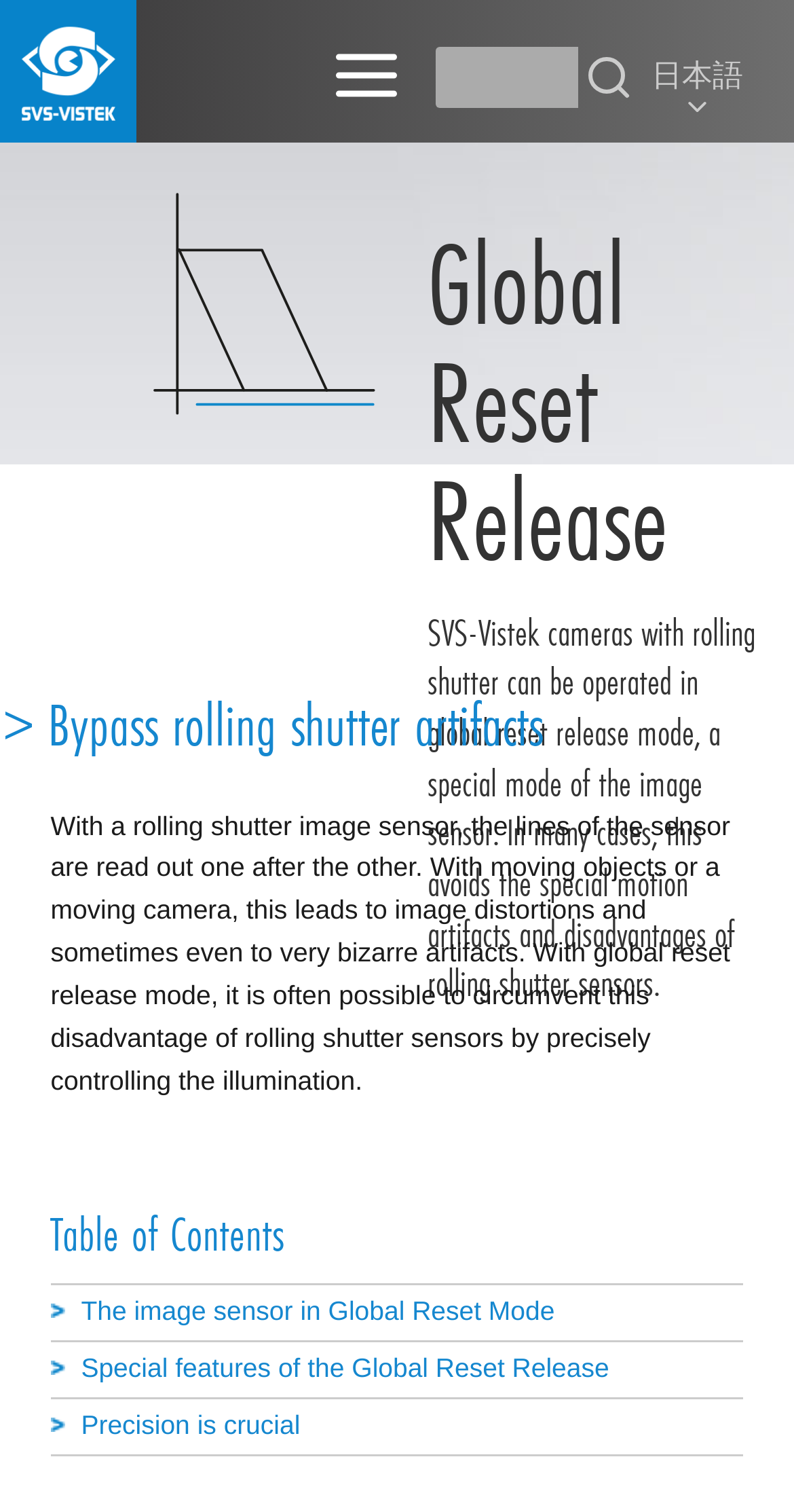Please identify the bounding box coordinates of the element on the webpage that should be clicked to follow this instruction: "read about bypassing rolling shutter artifacts". The bounding box coordinates should be given as four float numbers between 0 and 1, formatted as [left, top, right, bottom].

[0.064, 0.458, 0.936, 0.502]